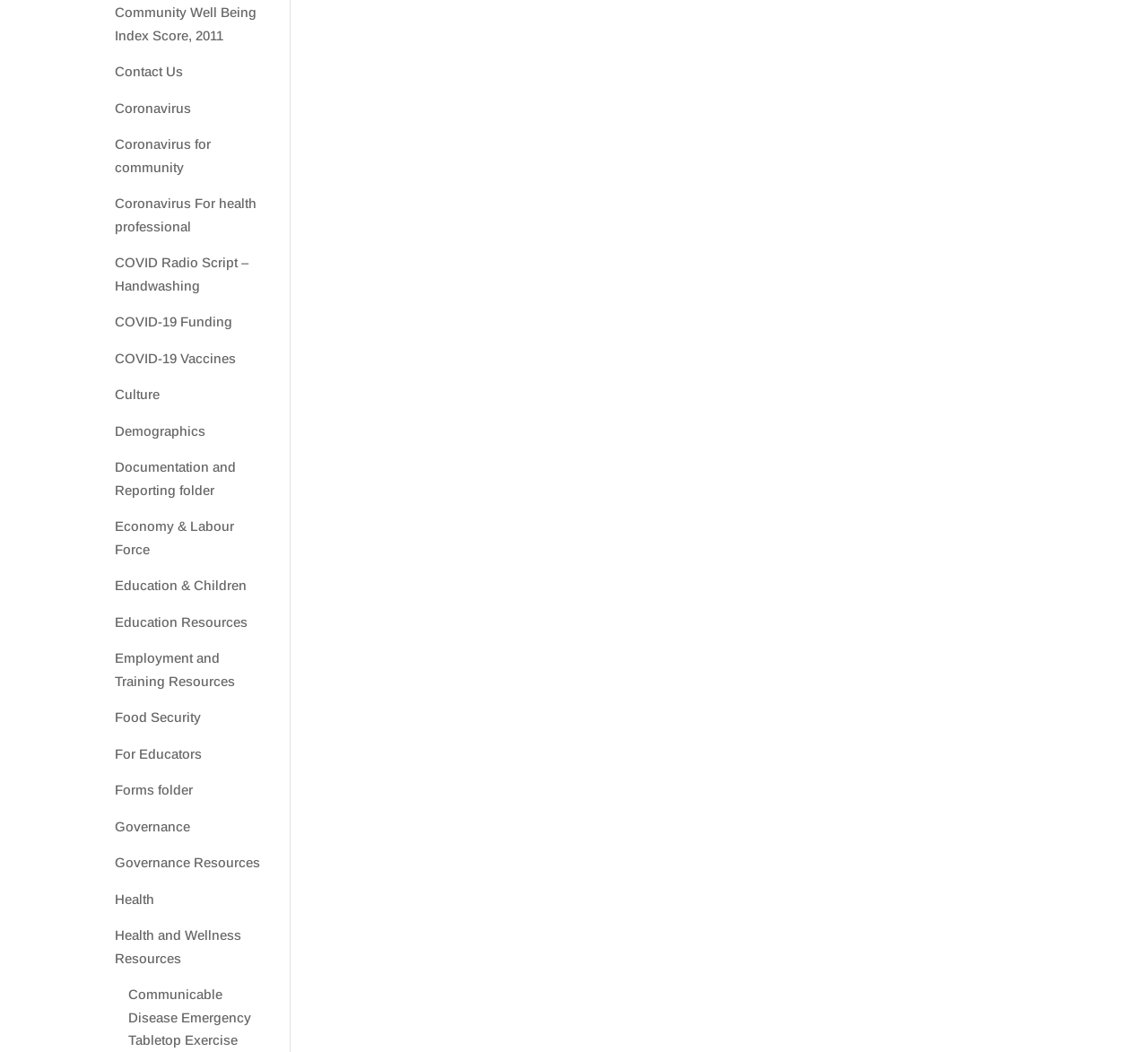What is the first link on the webpage?
Please provide a single word or phrase answer based on the image.

Community Well Being Index Score, 2011